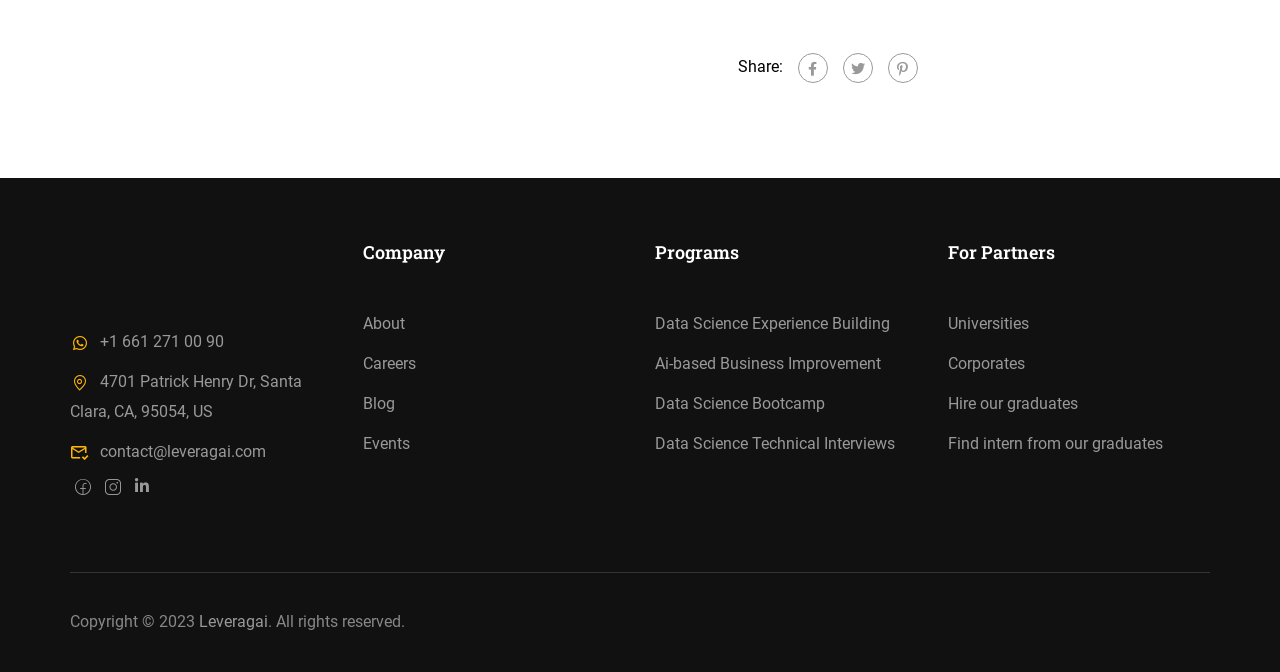Reply to the question below using a single word or brief phrase:
What is the phone number?

+1 661 271 00 90